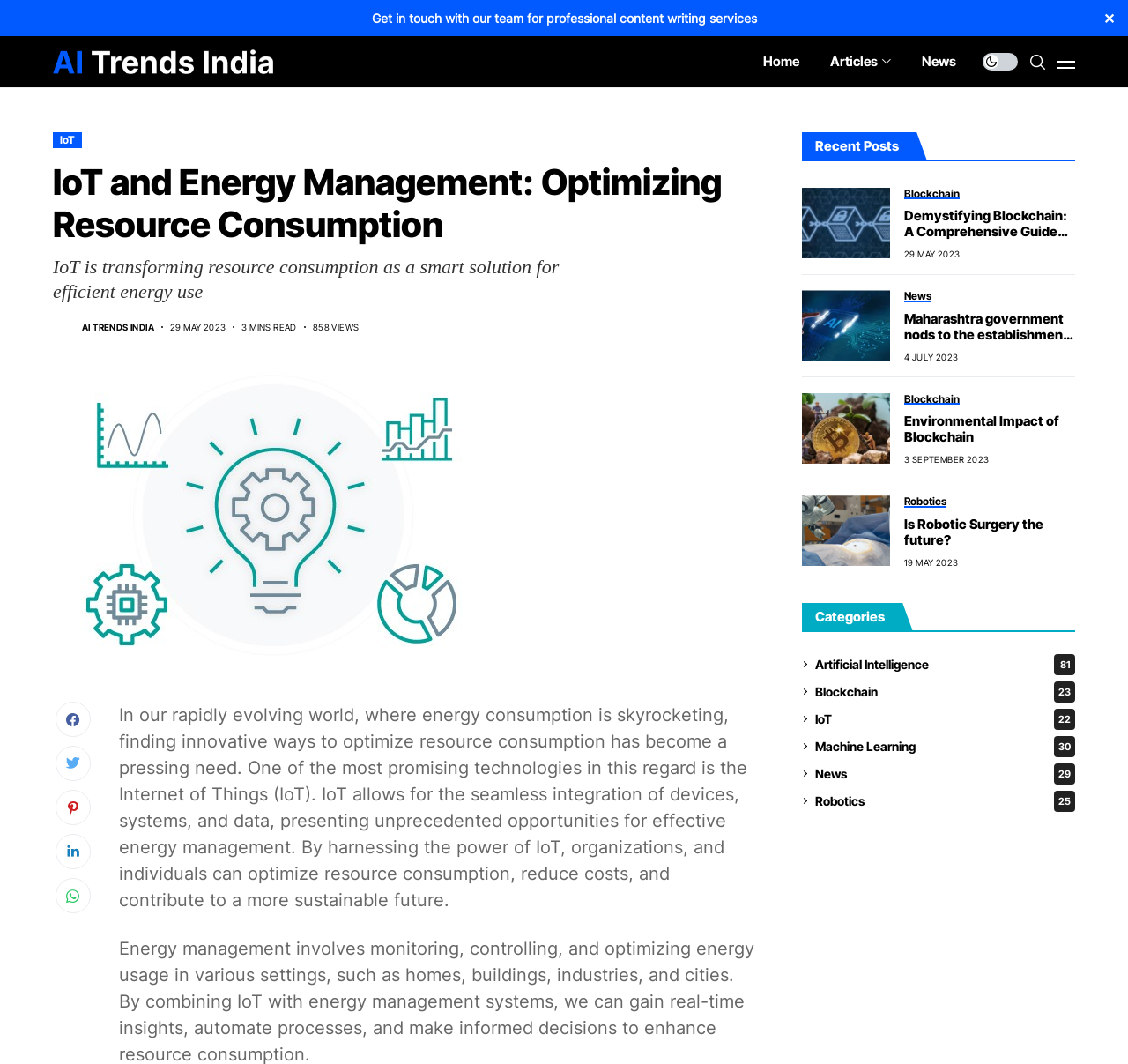What is the topic of the article?
Look at the image and respond with a single word or a short phrase.

IoT and Energy Management